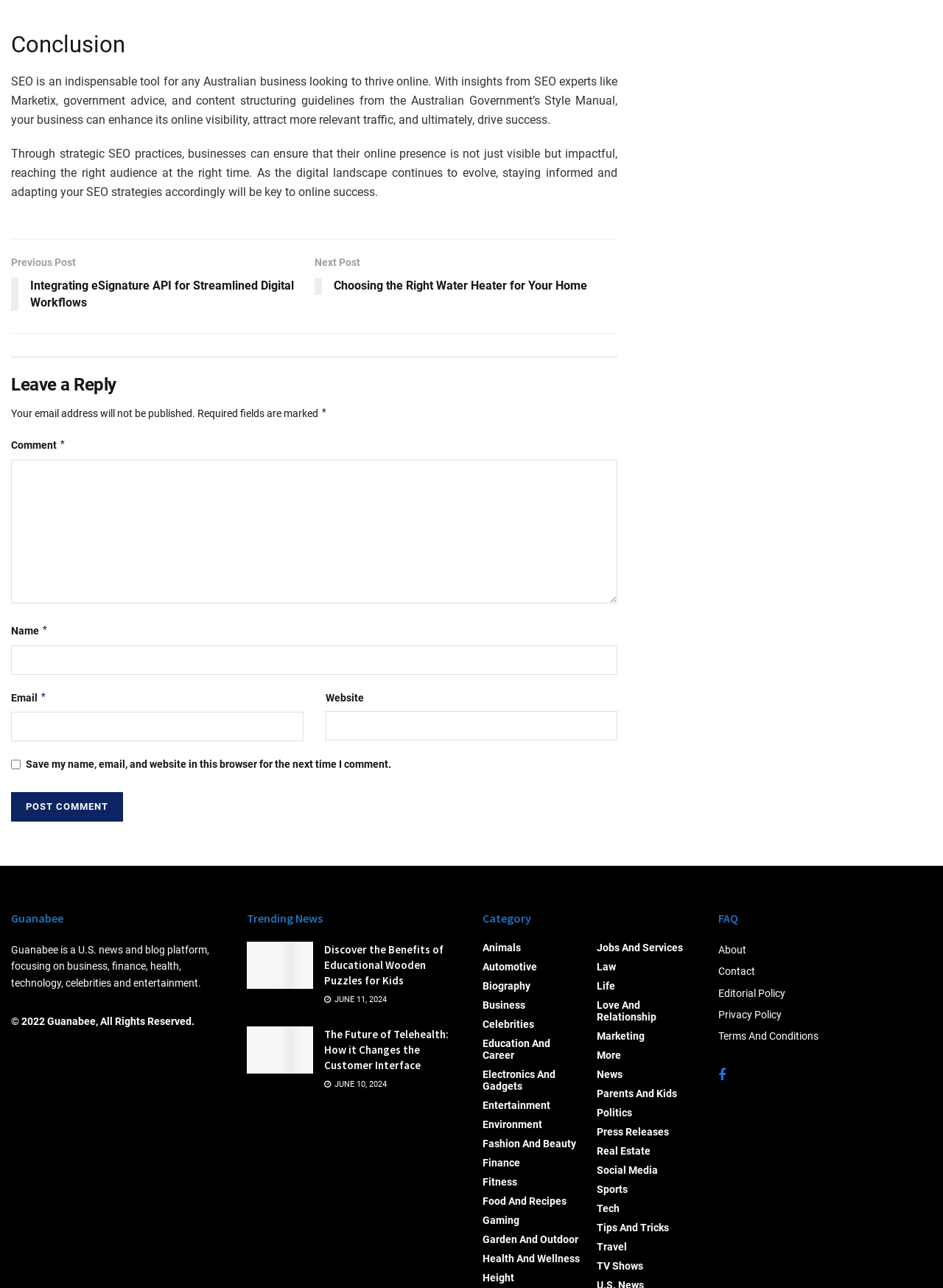Identify the bounding box coordinates of the element to click to follow this instruction: 'View the Site Map'. Ensure the coordinates are four float values between 0 and 1, provided as [left, top, right, bottom].

None